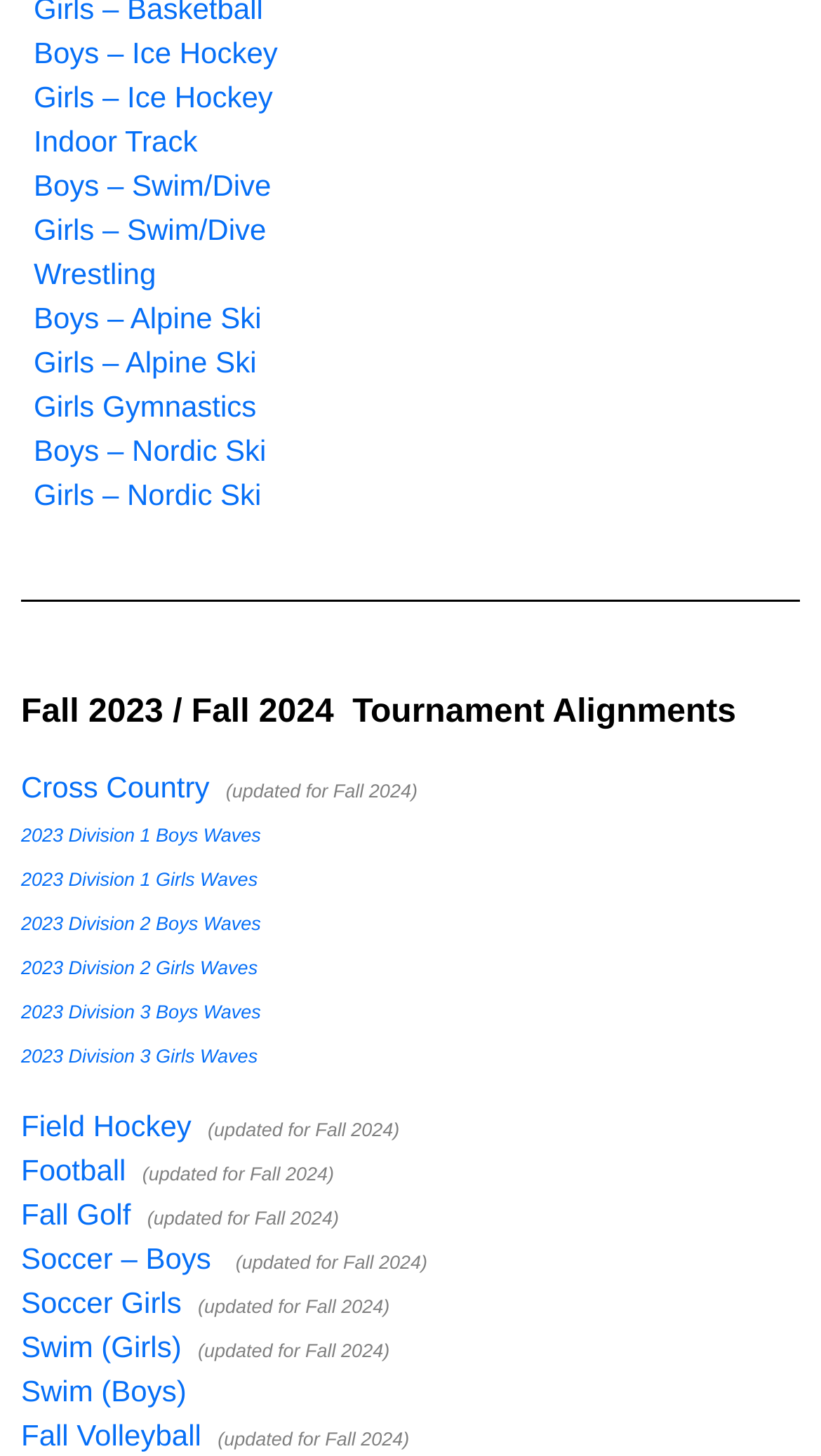Highlight the bounding box coordinates of the element you need to click to perform the following instruction: "View Fall 2023 / Fall 2024 Tournament Alignments."

[0.026, 0.475, 0.974, 0.503]